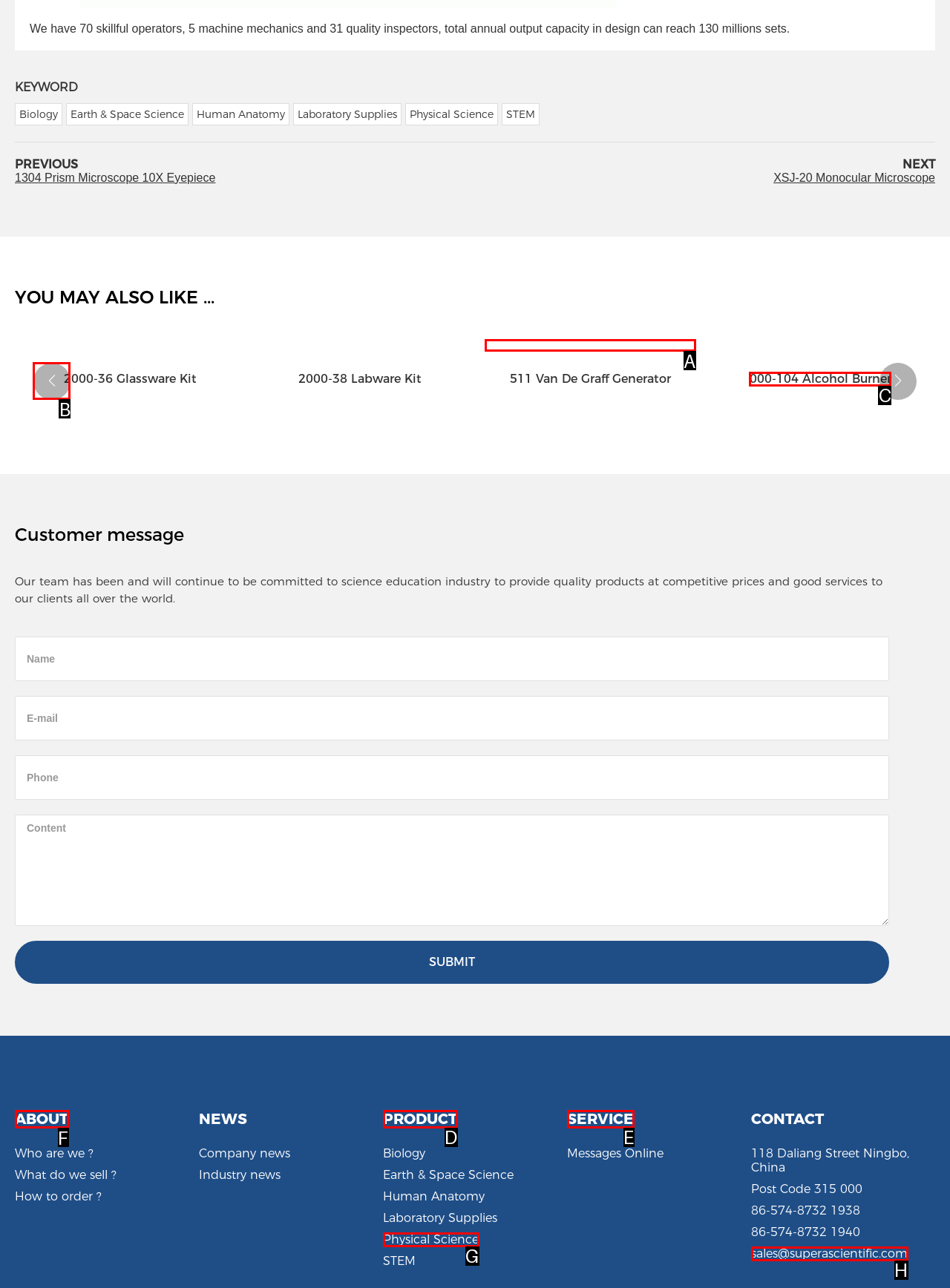Select the appropriate HTML element to click on to finish the task: Click the 'ABOUT' link.
Answer with the letter corresponding to the selected option.

F